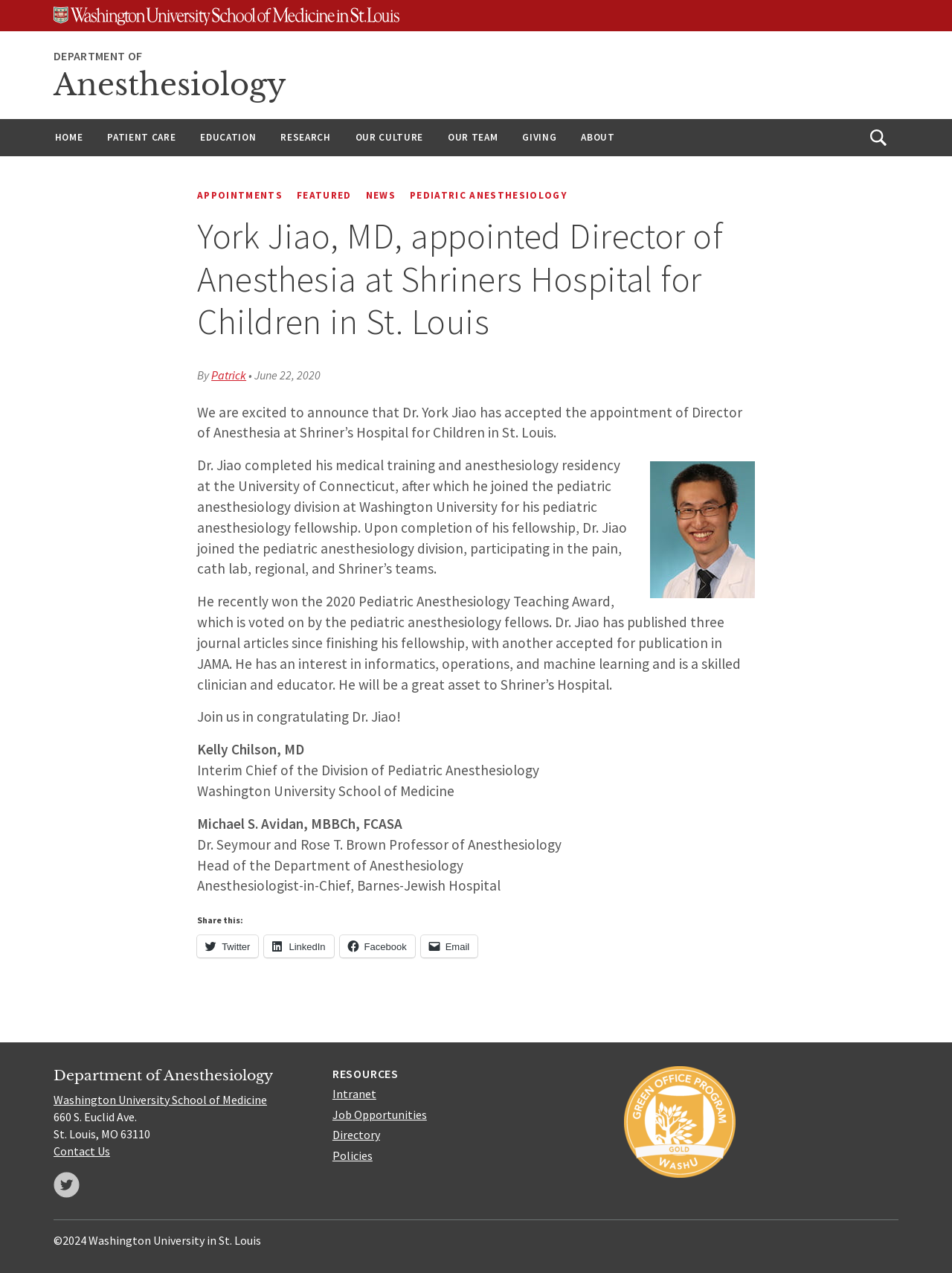Show the bounding box coordinates of the region that should be clicked to follow the instruction: "Read the news about Dr. York Jiao's appointment."

[0.207, 0.169, 0.793, 0.27]